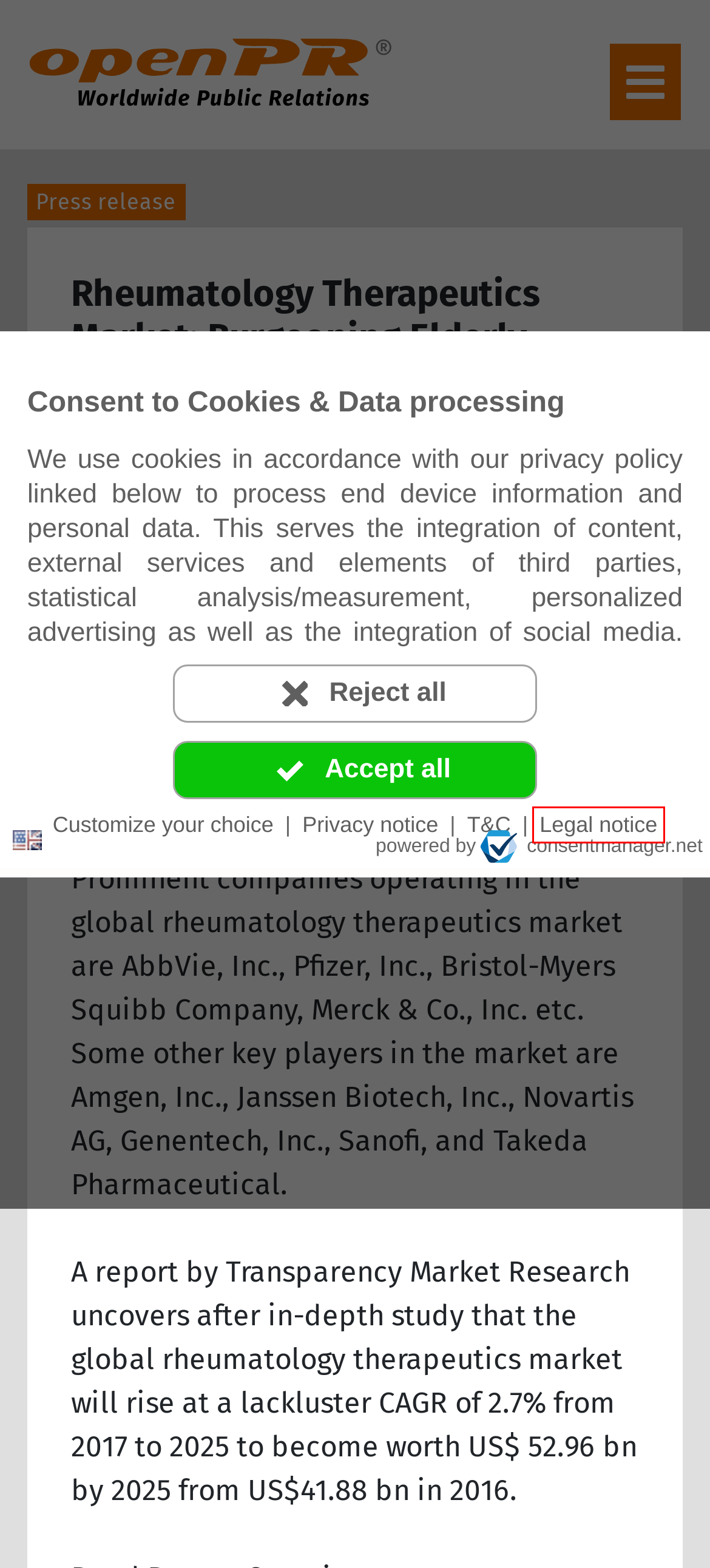Given a screenshot of a webpage with a red bounding box around a UI element, please identify the most appropriate webpage description that matches the new webpage after you click on the element. Here are the candidates:
A. TMR - Research Report - press releases - openPR.com
B. openPR.com - press releases of the category Health & Medicine
C. Cookie banner from consentmanager
D. openPR.com - Press Releases and Business News for free
E. Global Rheumatoid Arthritis Drug Market Outlook 2022 Report
F. Datenschutzerklärungen der Einbock GmbH
G. PR Portal openPR – Ihre Pressemeldung online
H. openPR.com - Press Release Archive

D